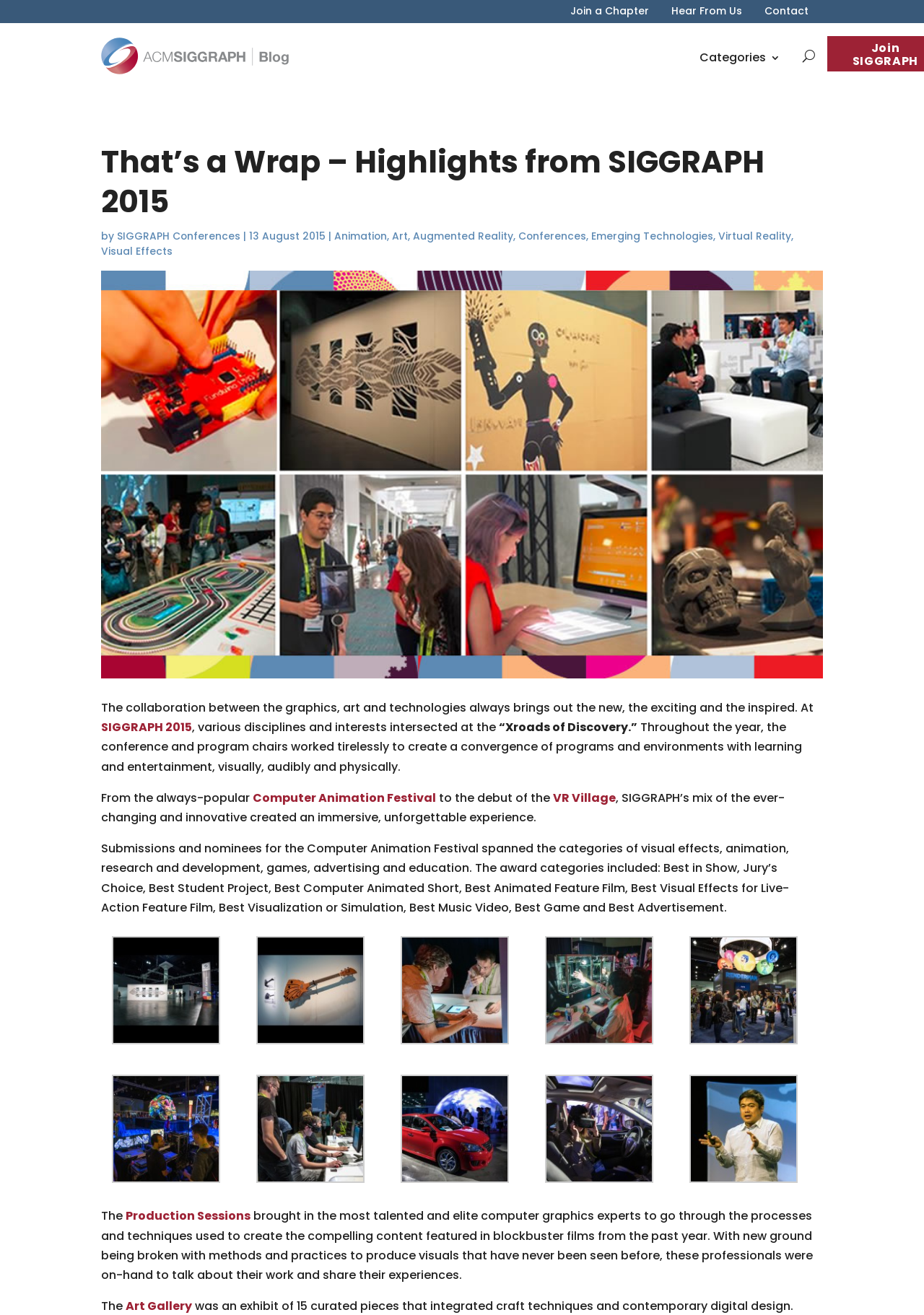Identify the bounding box coordinates of the region that should be clicked to execute the following instruction: "Explore the VR Village".

[0.598, 0.6, 0.666, 0.613]